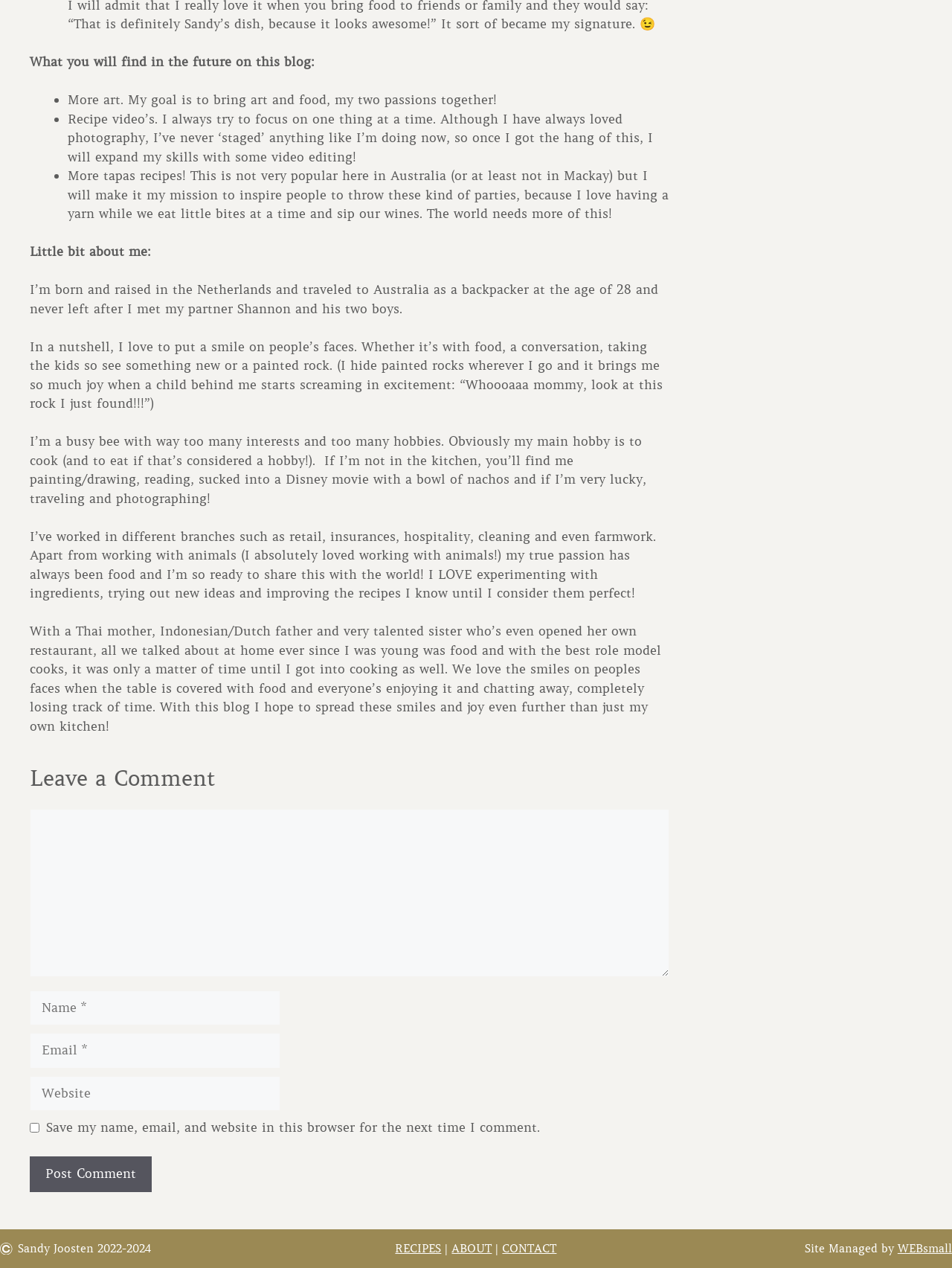What can be found on the table when the author's family gathers?
Refer to the screenshot and deliver a thorough answer to the question presented.

The author mentions that when their family gathers, the table is always covered with food, and everyone enjoys eating and chatting together.